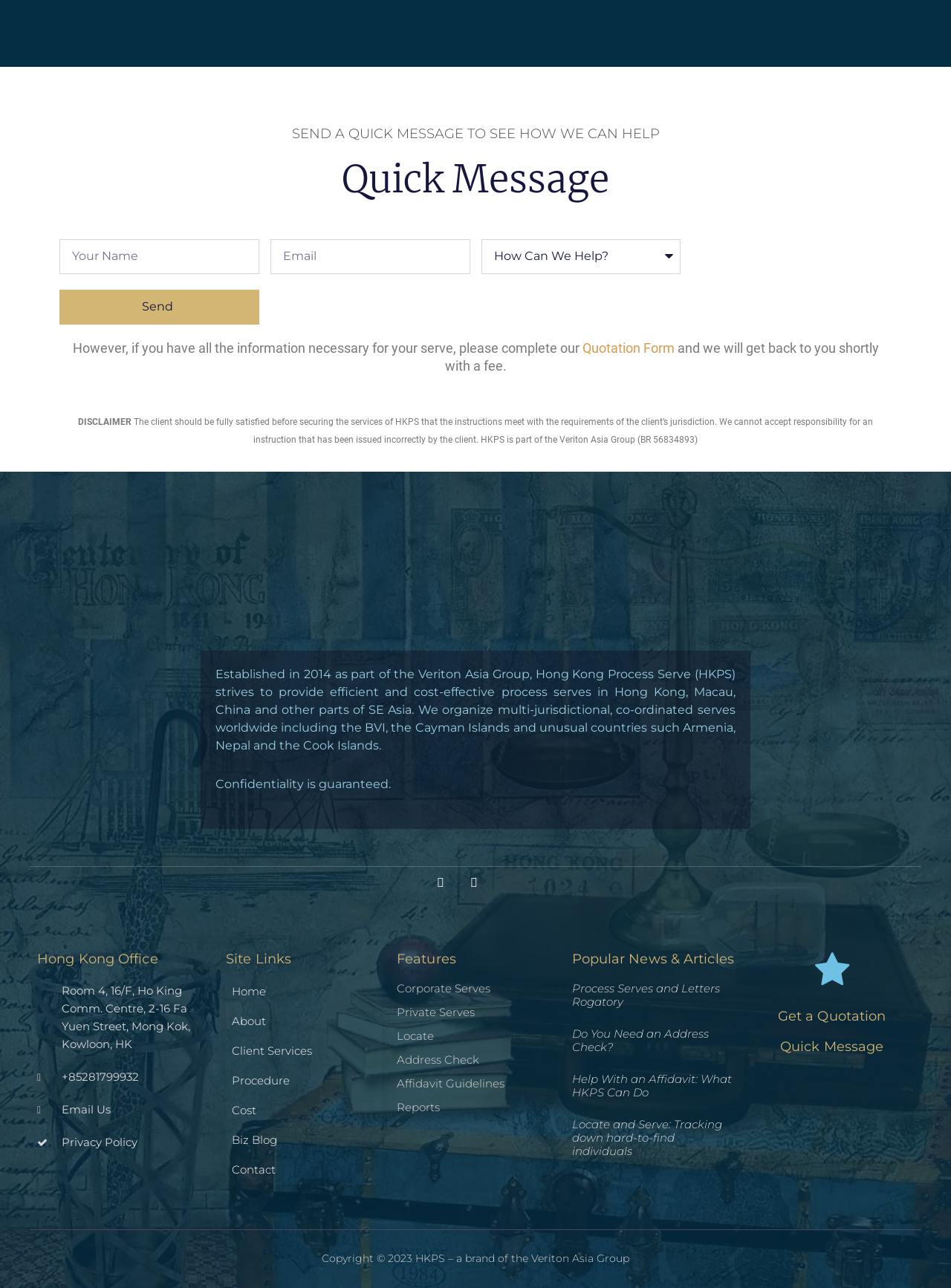Kindly respond to the following question with a single word or a brief phrase: 
What services does the company provide?

Process serves